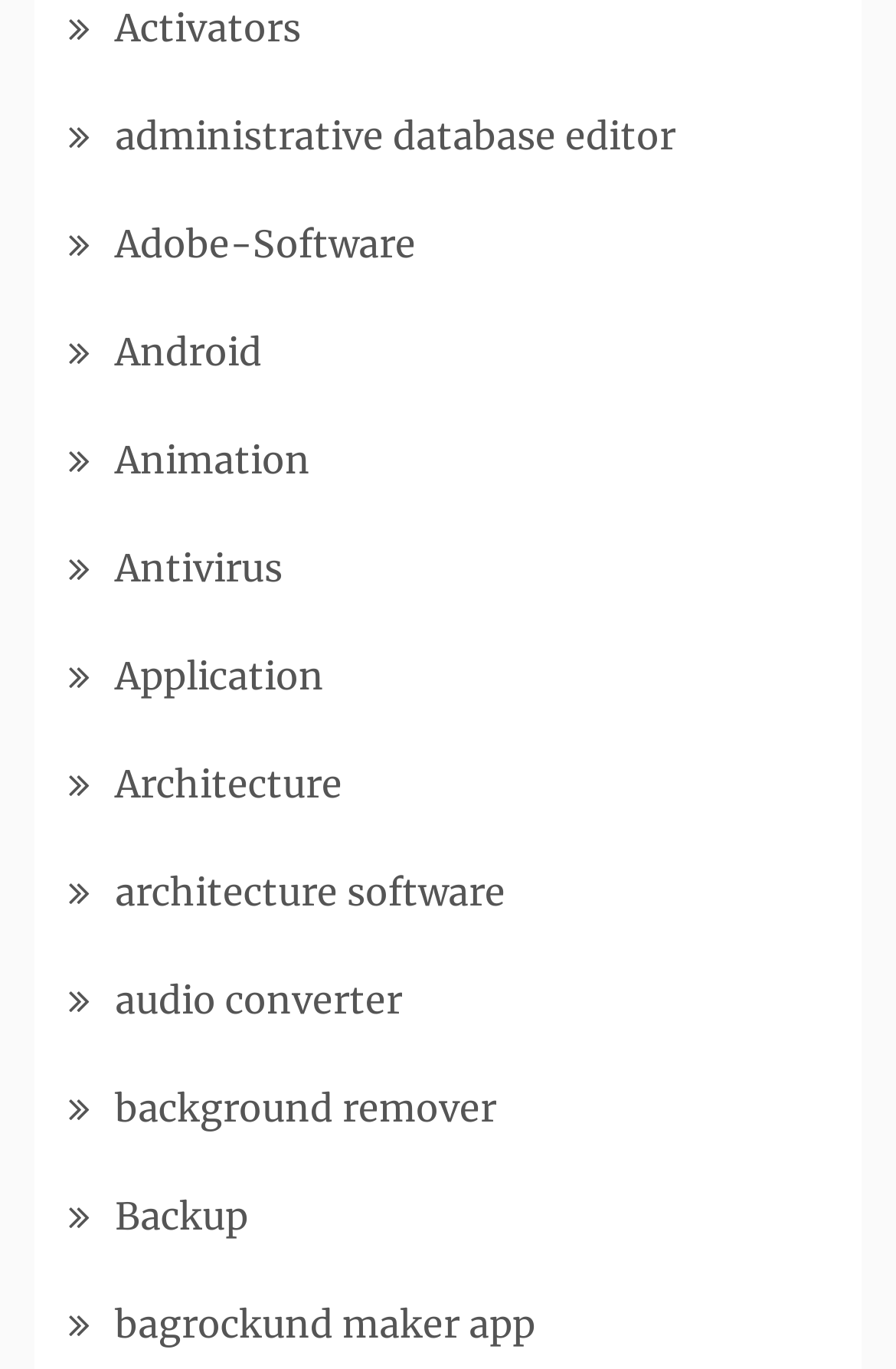Bounding box coordinates are specified in the format (top-left x, top-left y, bottom-right x, bottom-right y). All values are floating point numbers bounded between 0 and 1. Please provide the bounding box coordinate of the region this sentence describes: Approved FY 23-24 Budget

None